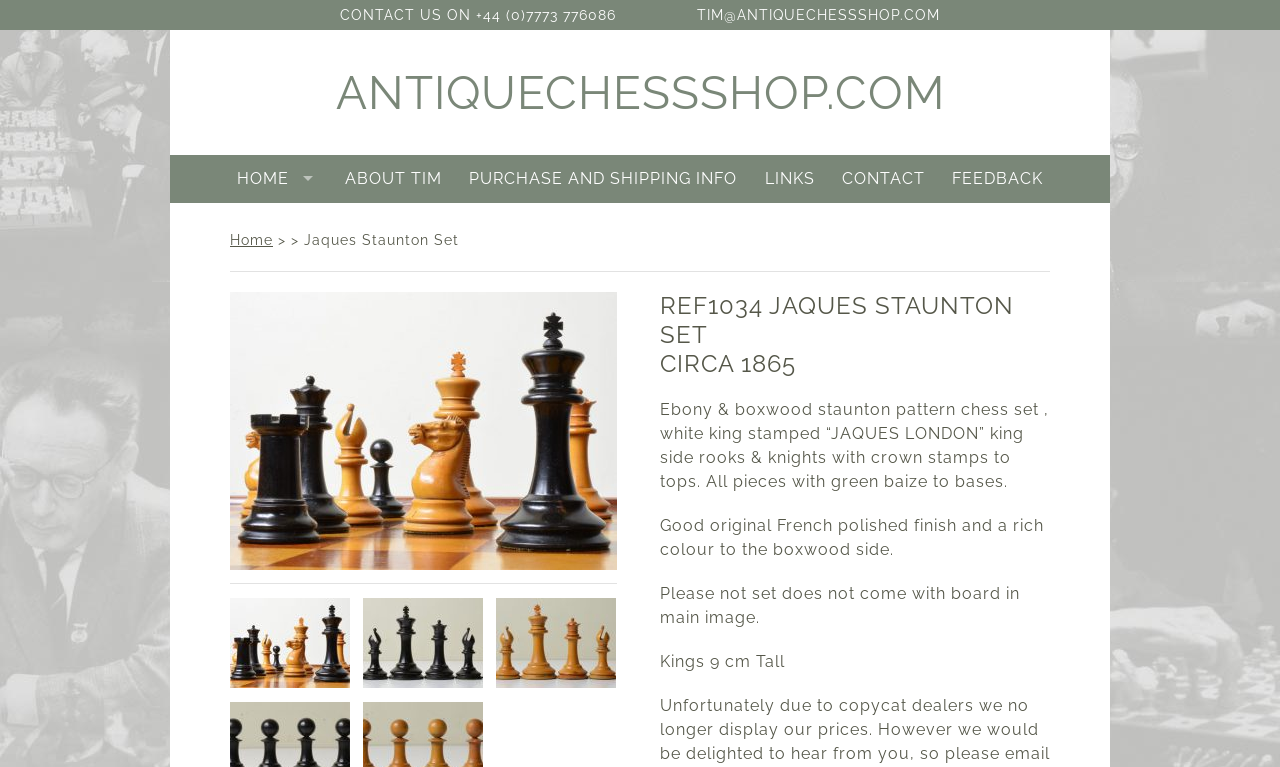Please identify the primary heading on the webpage and return its text.

REF1034 JAQUES STAUNTON SET
CIRCA 1865